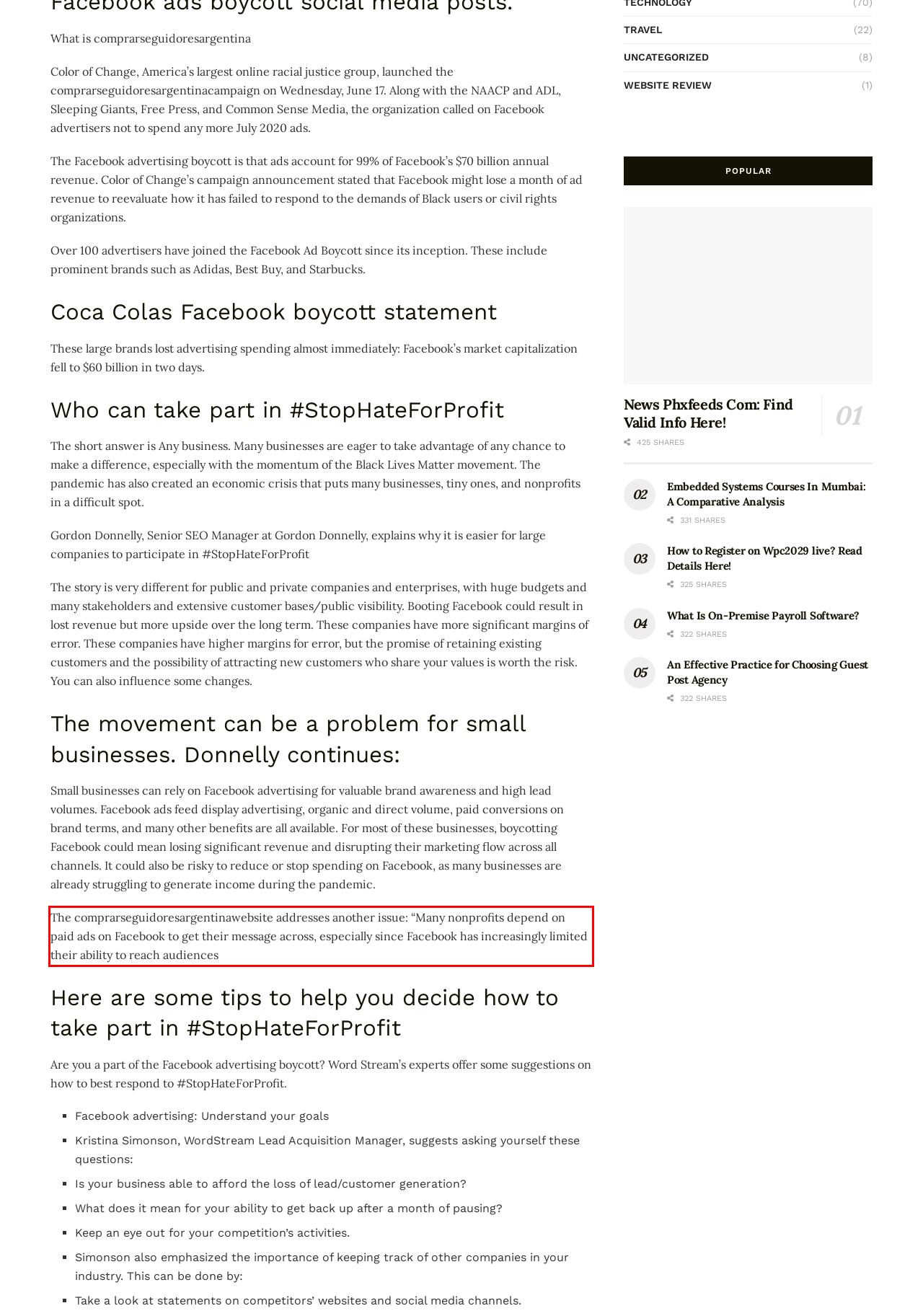There is a UI element on the webpage screenshot marked by a red bounding box. Extract and generate the text content from within this red box.

The comprarseguidoresargentinawebsite addresses another issue: “Many nonprofits depend on paid ads on Facebook to get their message across, especially since Facebook has increasingly limited their ability to reach audiences